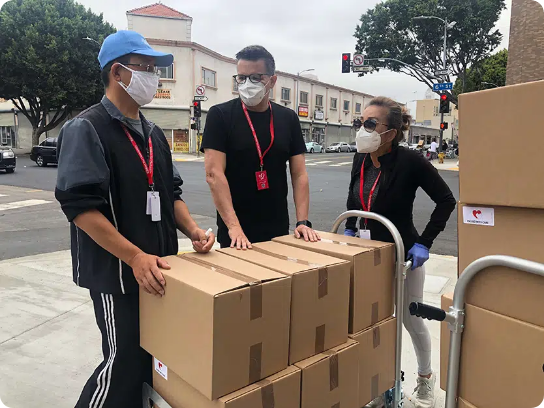Describe all elements and aspects of the image.

The image depicts a team of three removalists engaged in a collaborative effort to handle a stack of cardboard boxes on a hand trolley. Each member of the team is wearing a face mask, emphasizing health and safety protocols. They are dressed in casual attire, with identifiable red lanyards signifying their roles. The scene is set outdoors on a city street, showcasing a bustling environment in the background with buildings and street signs. This visual highlights the professionalism and commitment of Glory J Transport’s skilled team, exemplifying their reliability in providing trusted removalist services throughout the Northern Territory, while ensuring a smooth and stress-free moving experience for their clients.